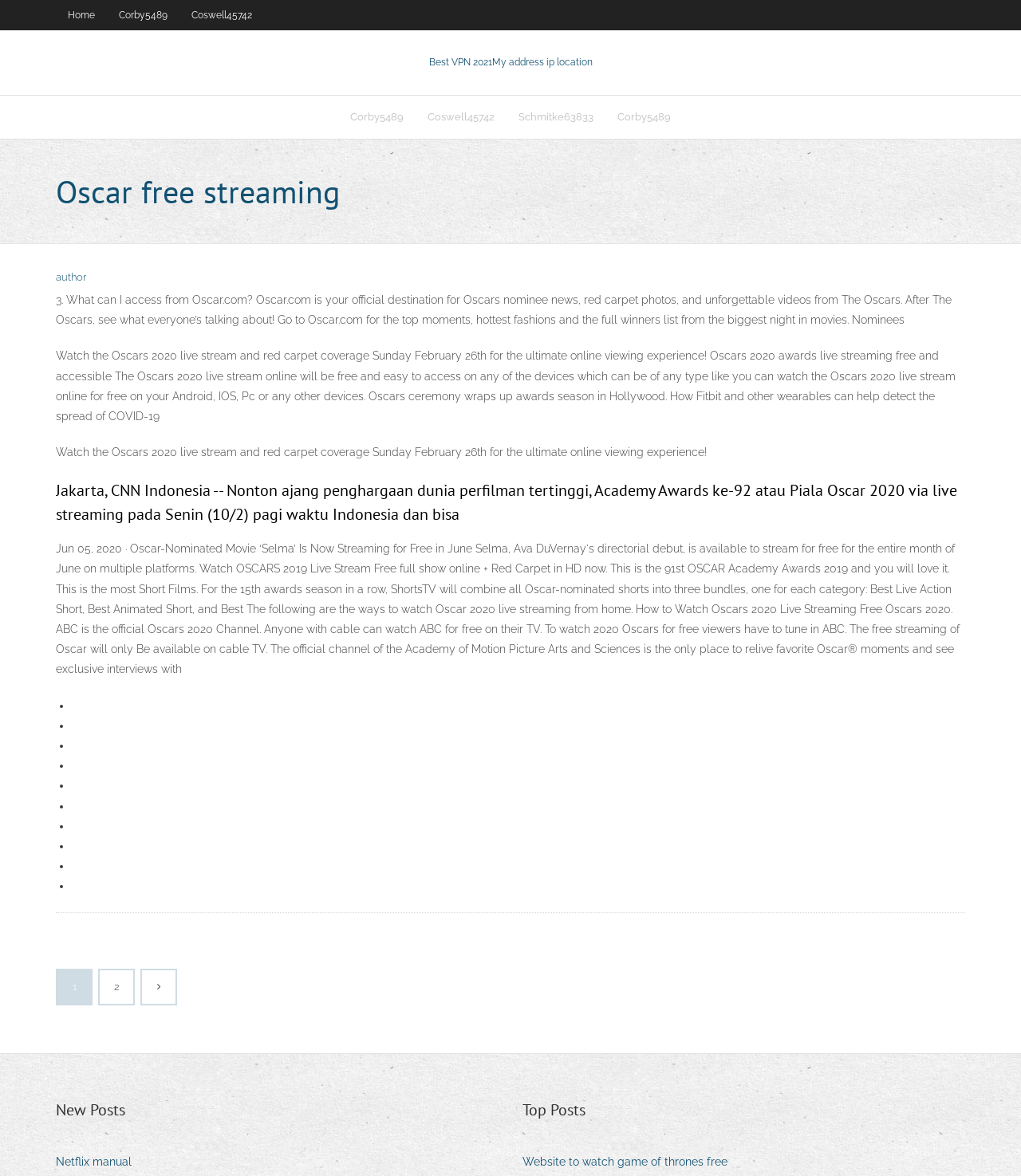Provide a short answer using a single word or phrase for the following question: 
Can I watch the Oscars 2020 live stream online for free?

Yes